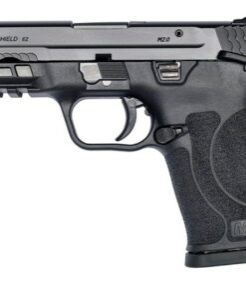Use a single word or phrase to respond to the question:
Is the M&P Shield EZ suitable for concealed carry?

Yes